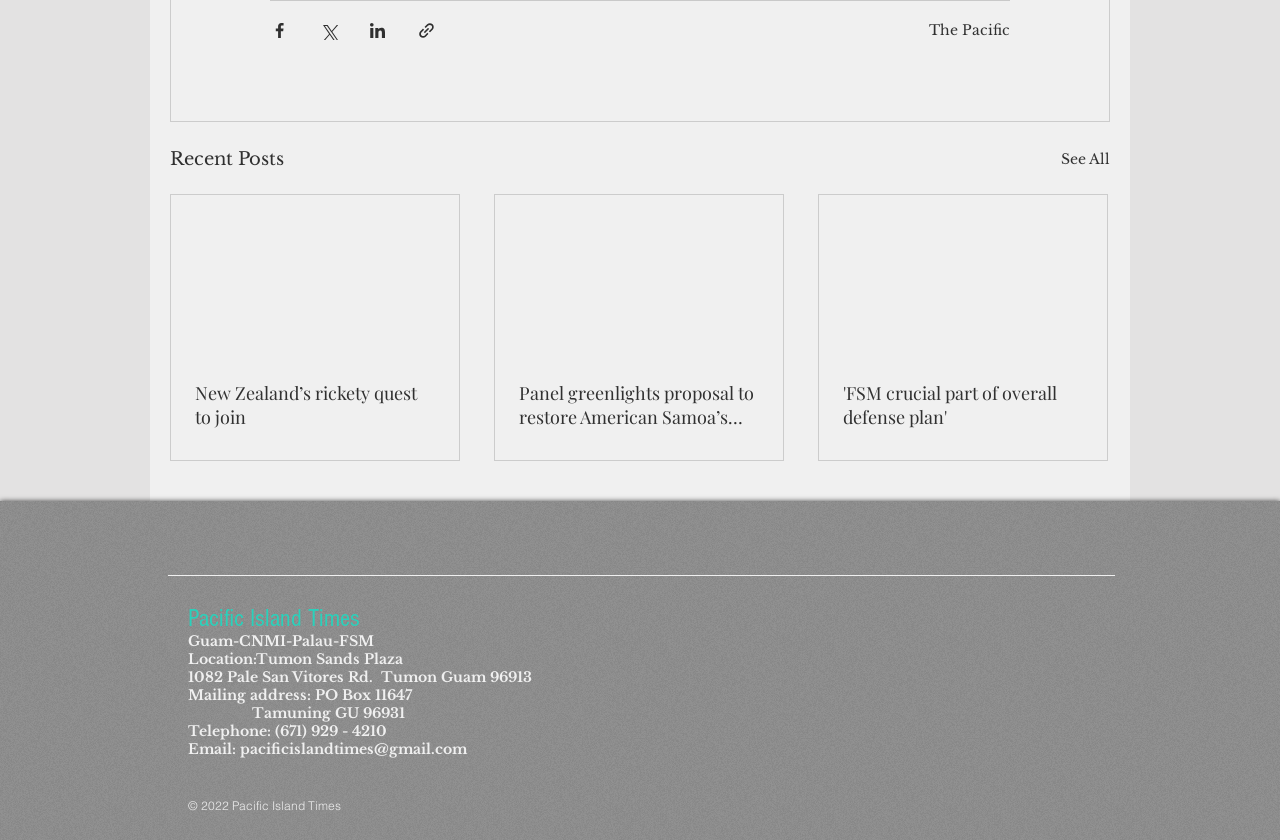Determine the bounding box coordinates of the element that should be clicked to execute the following command: "Send an email to Pacific Island Times".

[0.188, 0.881, 0.365, 0.902]